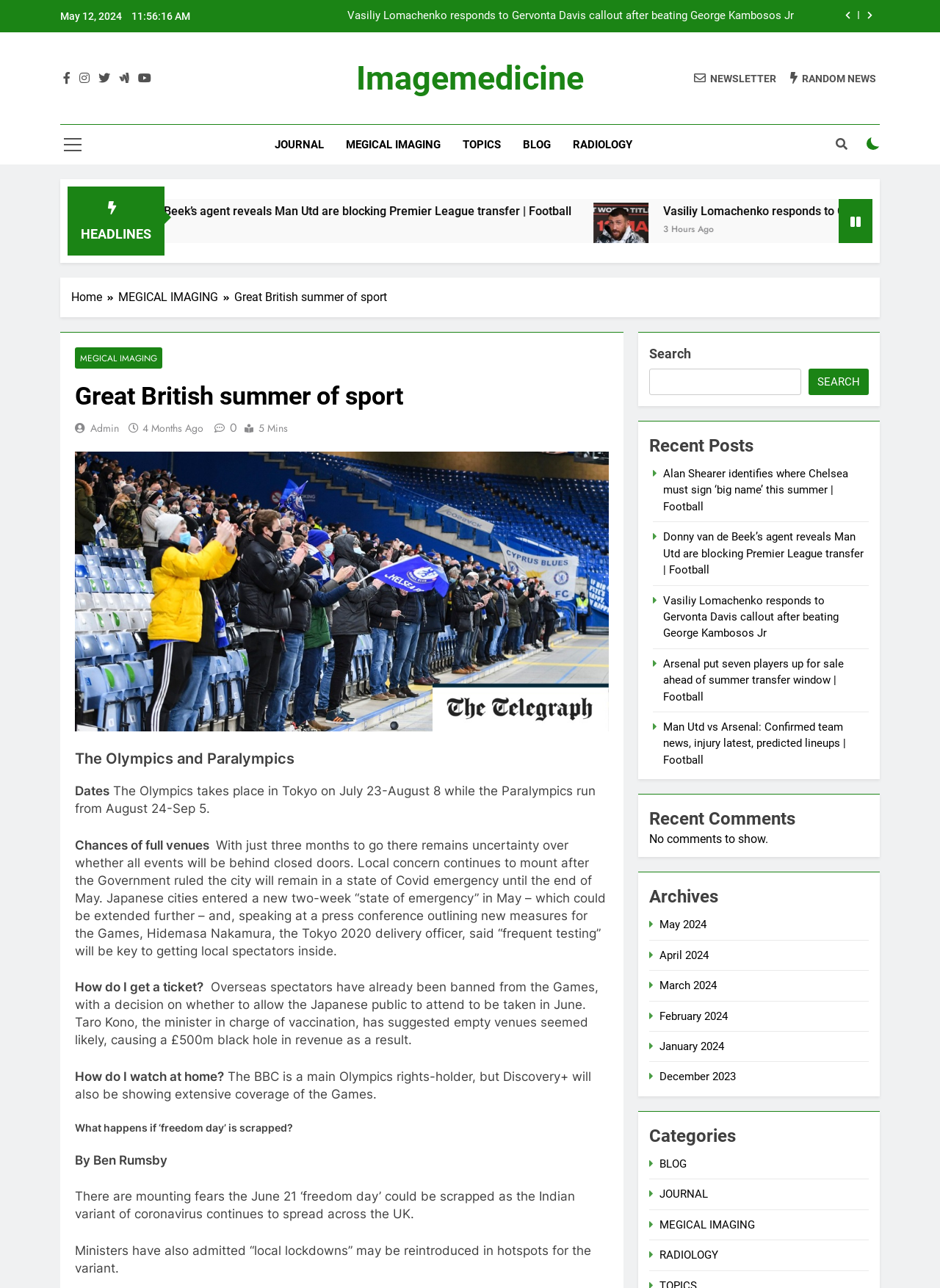Please locate the bounding box coordinates for the element that should be clicked to achieve the following instruction: "Click on the 'Admin' link". Ensure the coordinates are given as four float numbers between 0 and 1, i.e., [left, top, right, bottom].

[0.096, 0.327, 0.127, 0.338]